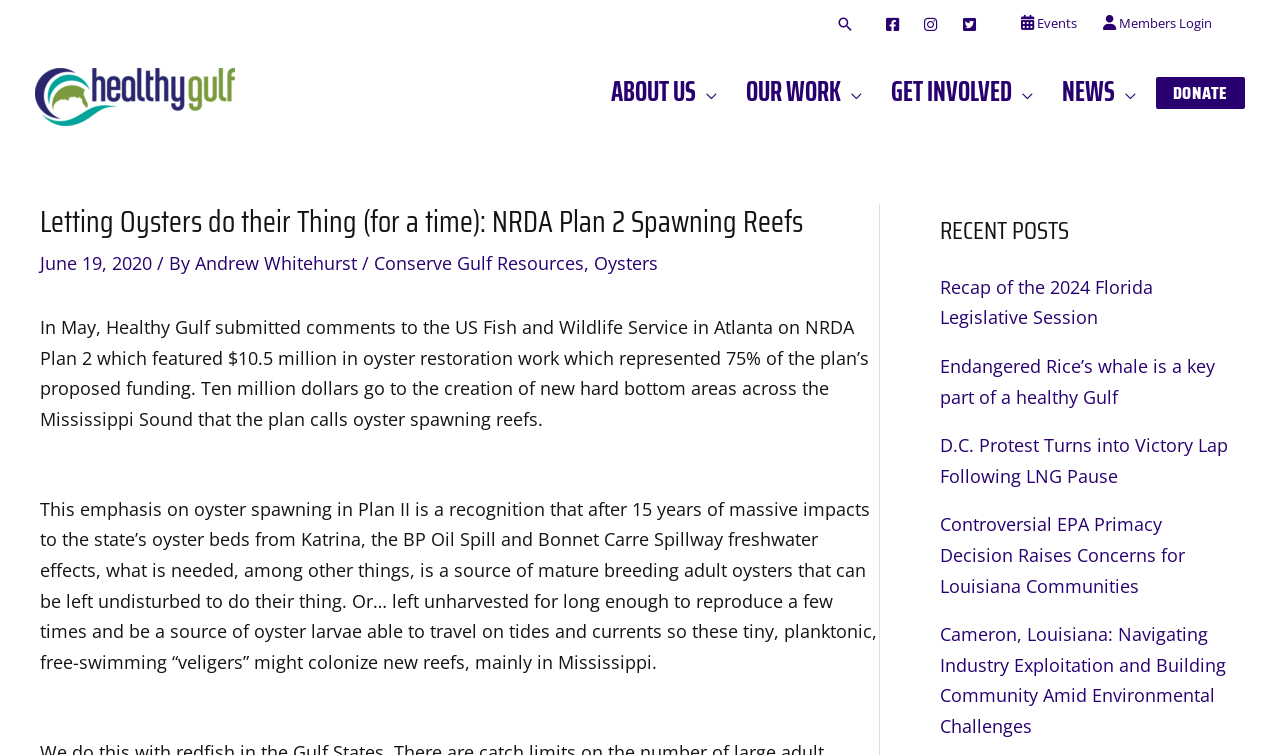Please find the bounding box coordinates of the element that needs to be clicked to perform the following instruction: "Donate to Healthy Gulf". The bounding box coordinates should be four float numbers between 0 and 1, represented as [left, top, right, bottom].

[0.903, 0.101, 0.973, 0.144]